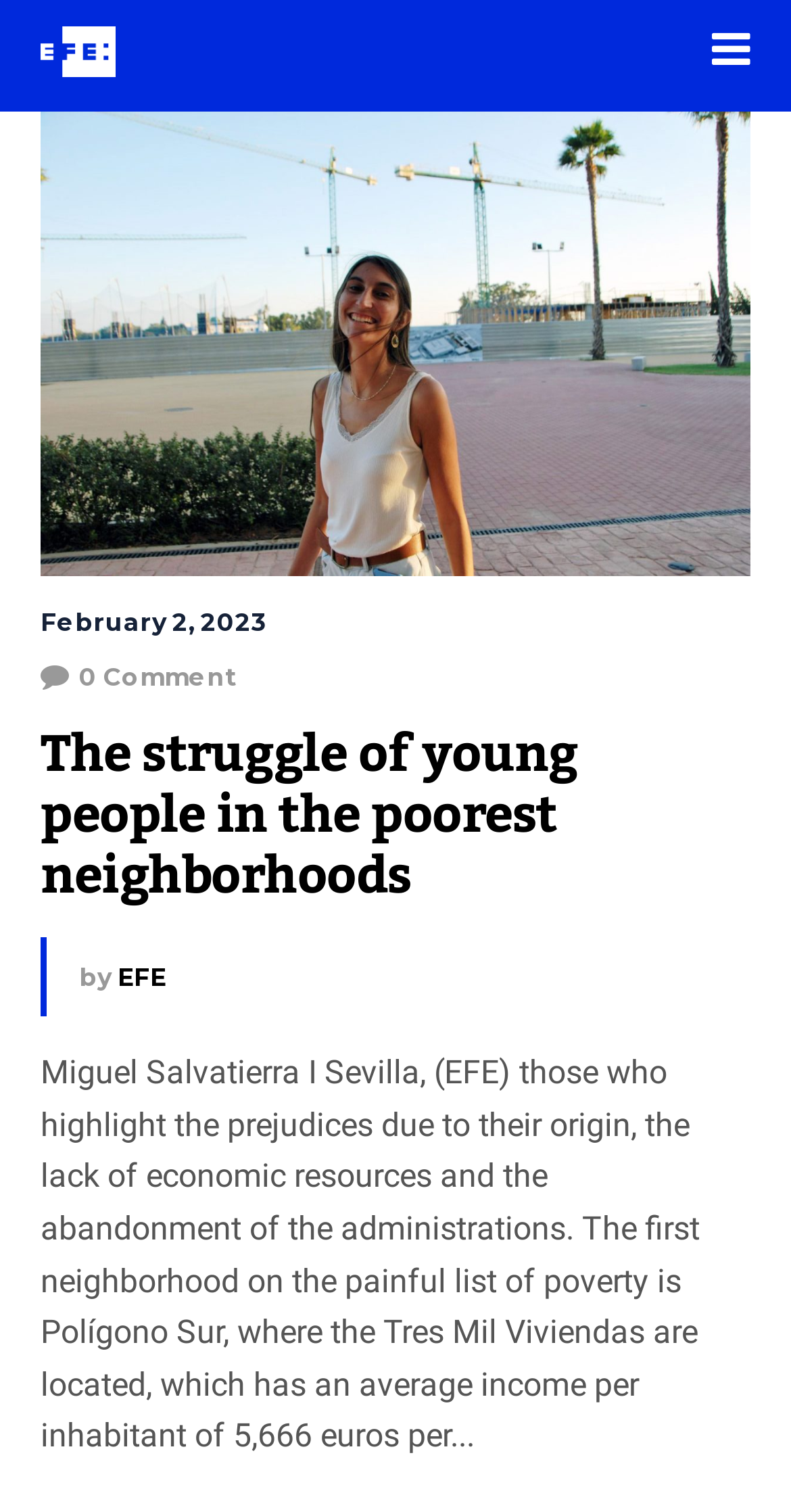Who is the author of the article?
Give a thorough and detailed response to the question.

The author of the article is mentioned in the middle section of the webpage, where it says 'by Miguel Salvatierra I Sevilla, (EFE)'.